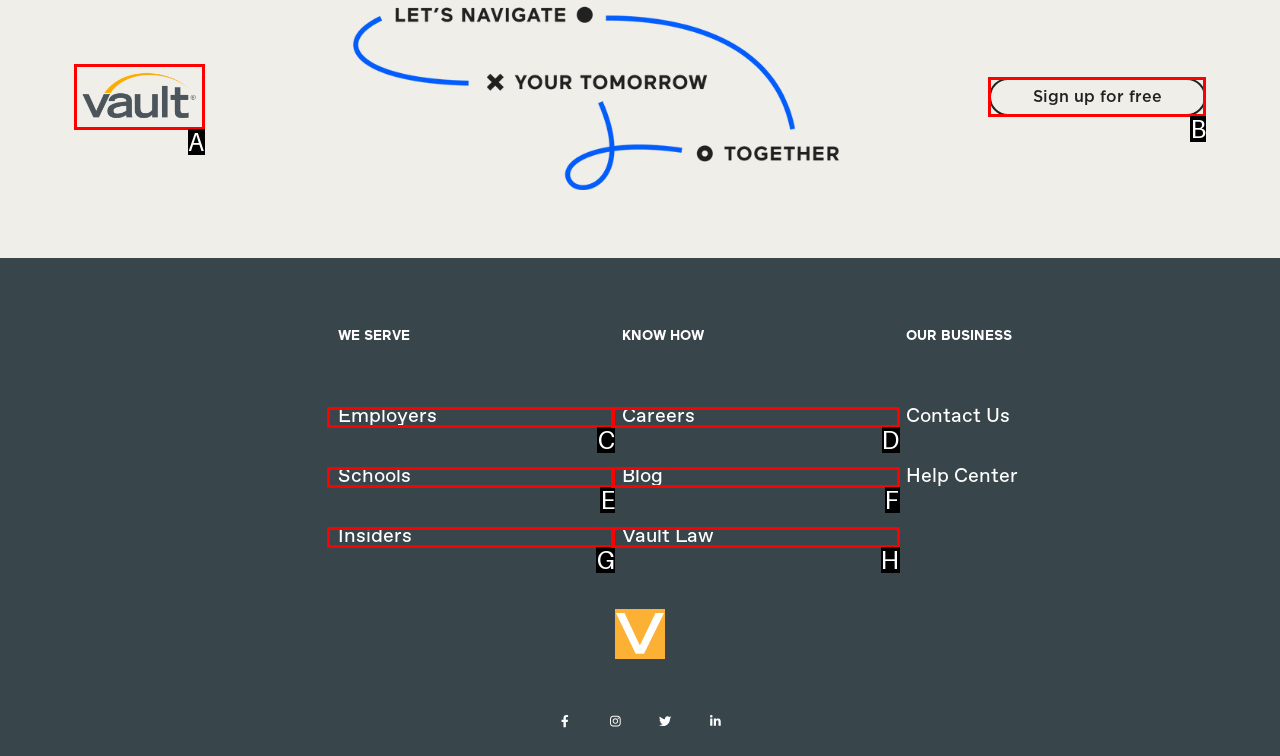Match the description: Sign up for free to one of the options shown. Reply with the letter of the best match.

B